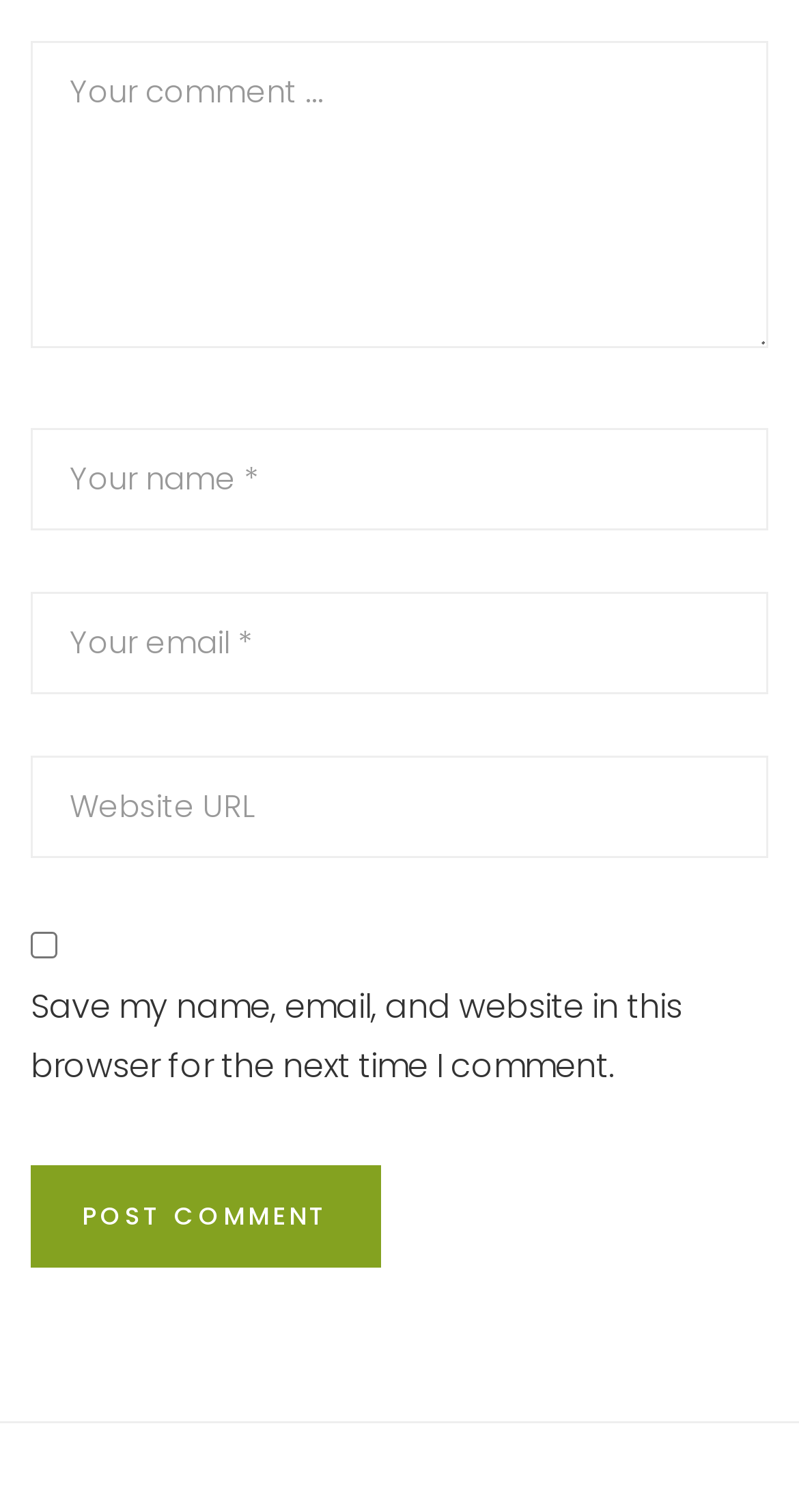Where is the comment textbox located?
Based on the screenshot, answer the question with a single word or phrase.

Top